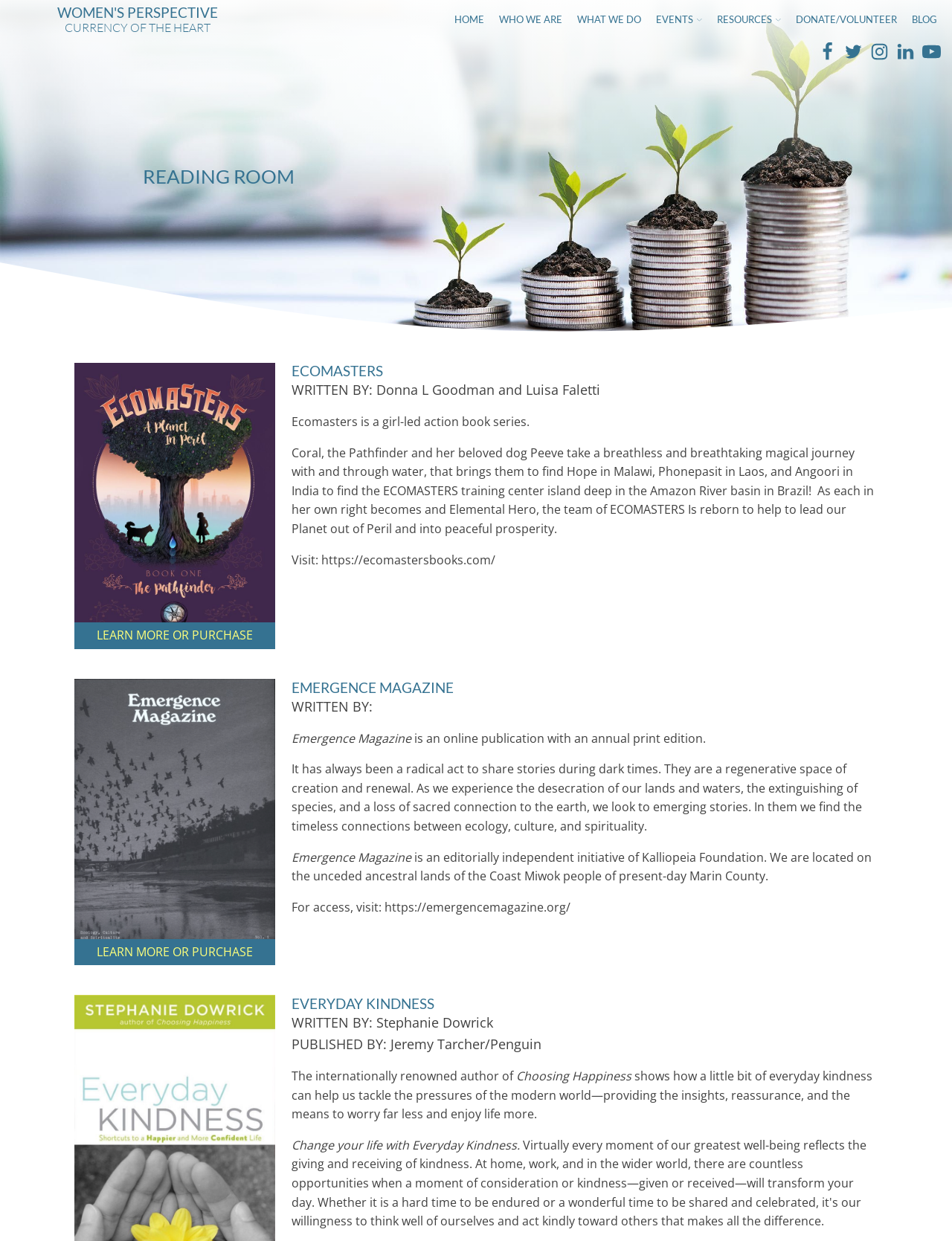Please specify the bounding box coordinates of the clickable region to carry out the following instruction: "Click on 'HOME'". The coordinates should be four float numbers between 0 and 1, in the format [left, top, right, bottom].

[0.477, 0.01, 0.509, 0.022]